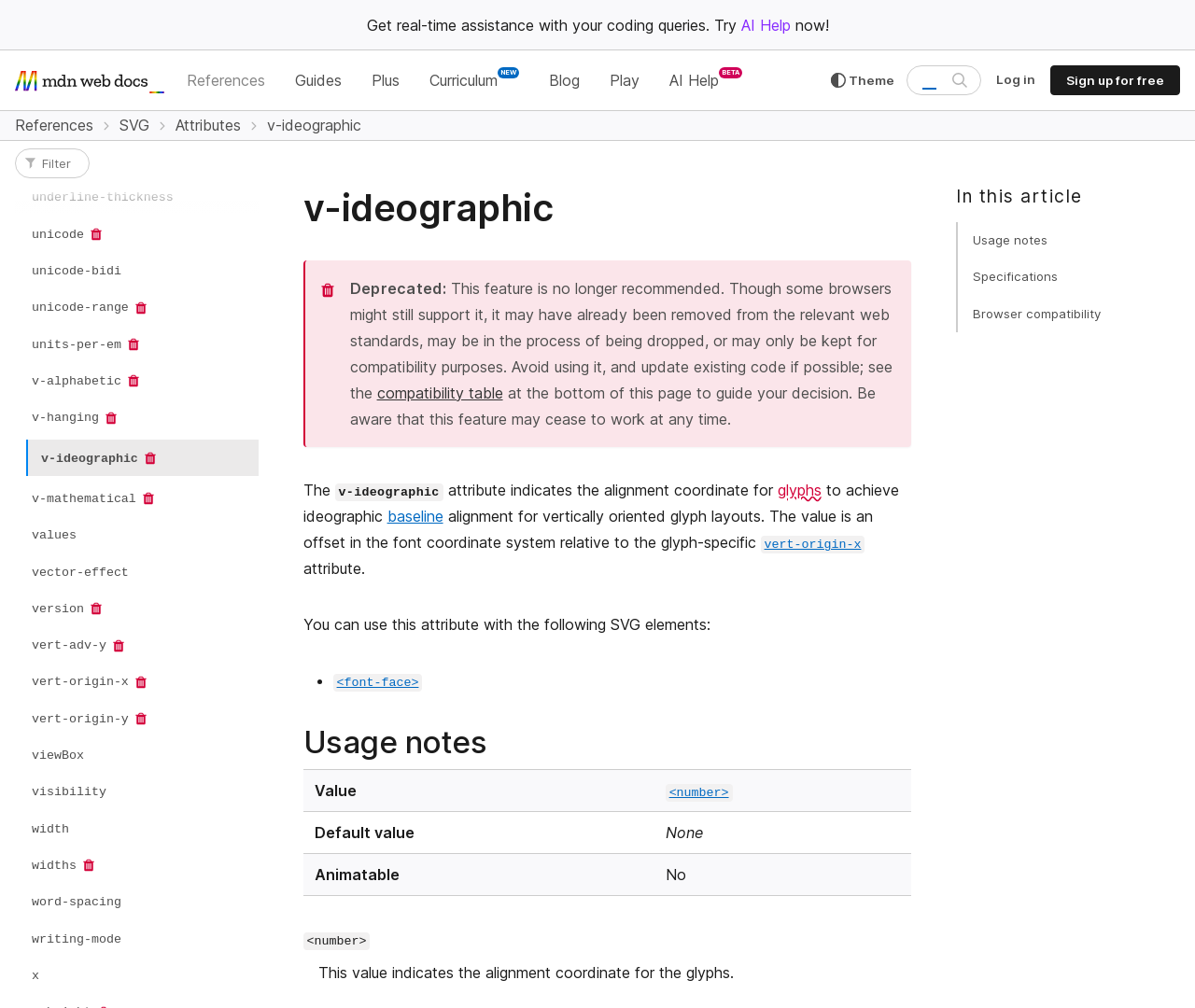Please determine the bounding box coordinates of the clickable area required to carry out the following instruction: "Log in". The coordinates must be four float numbers between 0 and 1, represented as [left, top, right, bottom].

[0.834, 0.065, 0.866, 0.094]